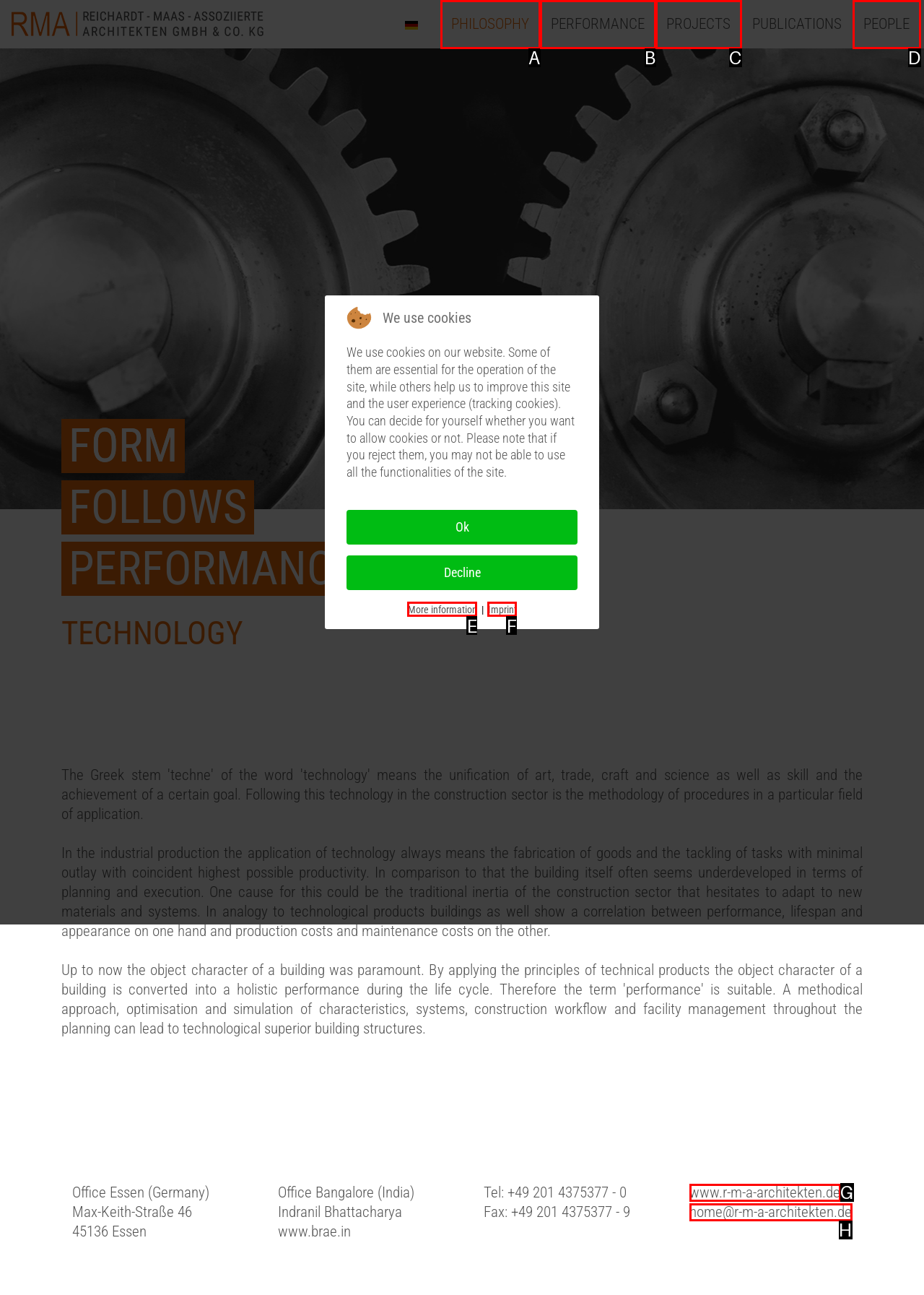Determine which option fits the element description: More information
Answer with the option’s letter directly.

E